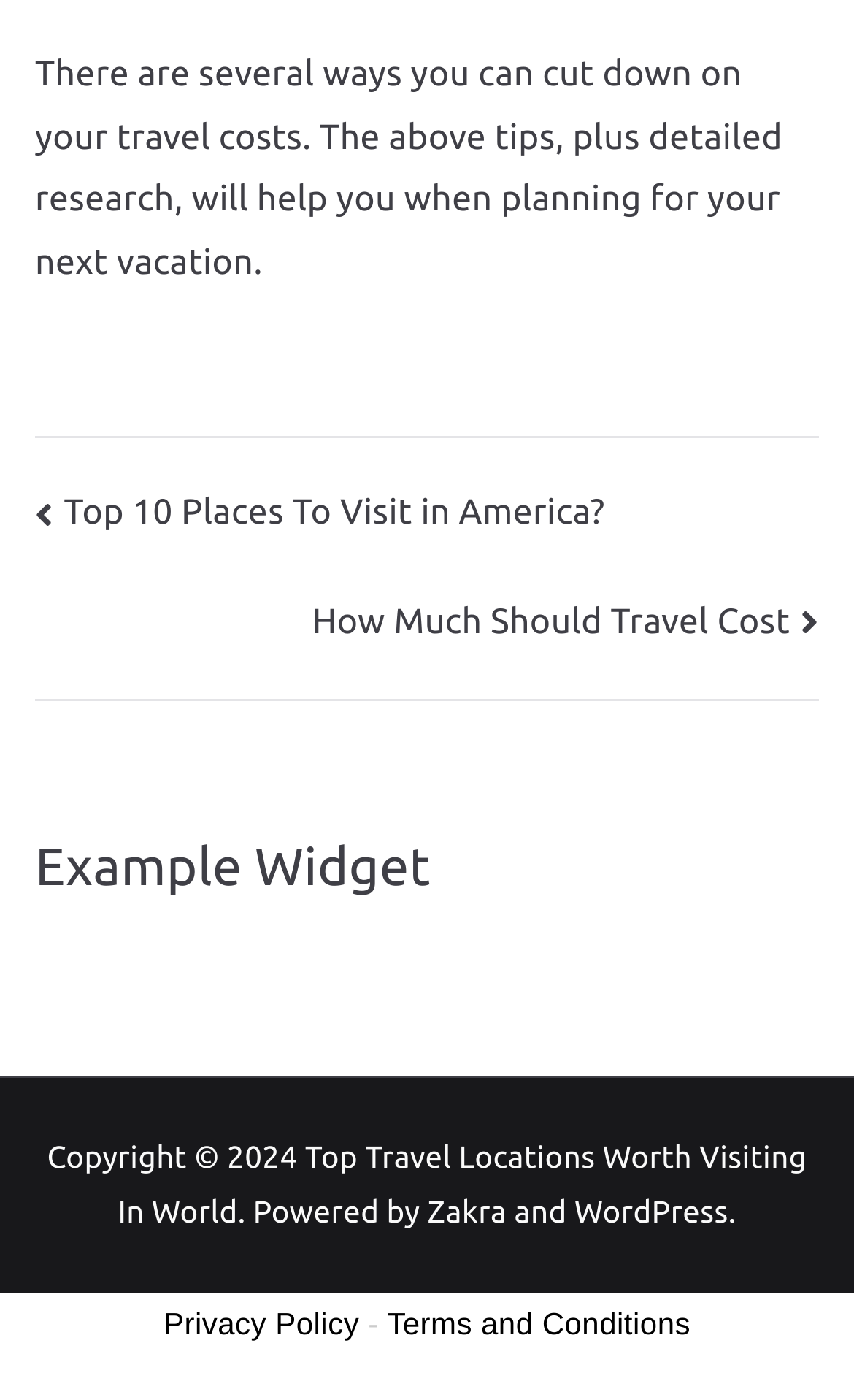What is the topic of the post navigation?
Based on the screenshot, provide a one-word or short-phrase response.

Travel